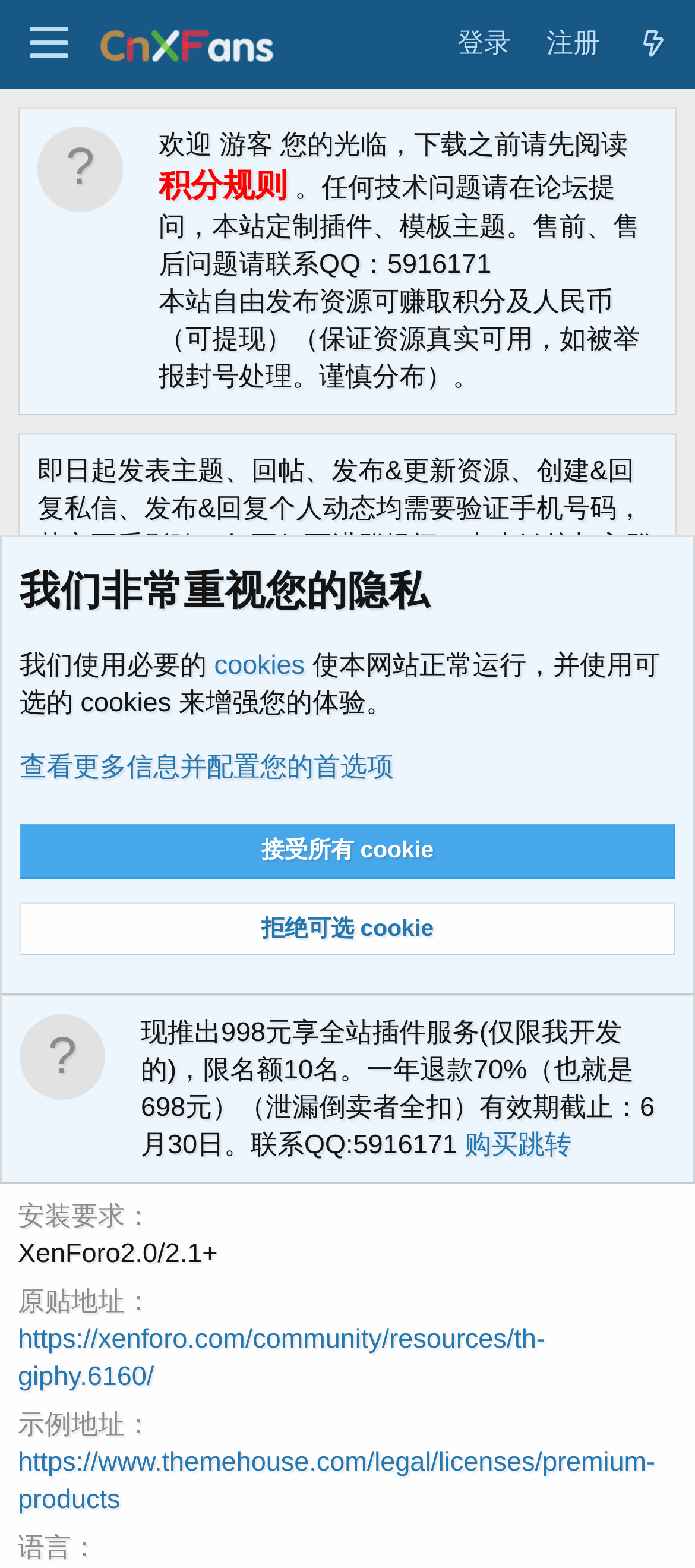Given the description parent_node: 登录 aria-label="菜单", predict the bounding box coordinates of the UI element. Ensure the coordinates are in the format (top-left x, top-left y, bottom-right x, bottom-right y) and all values are between 0 and 1.

[0.01, 0.0, 0.13, 0.056]